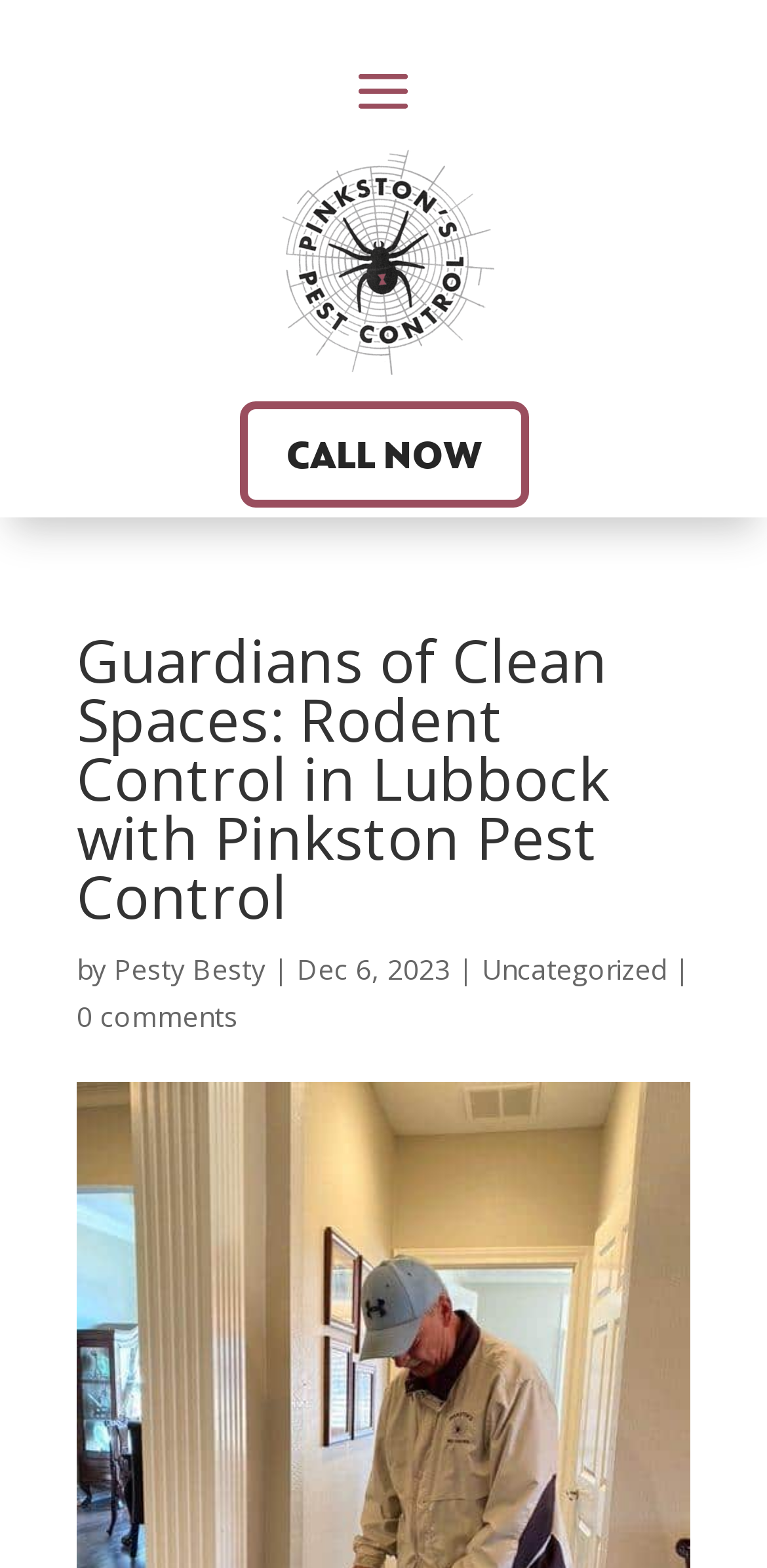Utilize the details in the image to thoroughly answer the following question: What is the date of the blog post?

I found the answer by looking at the StaticText element with the text 'Dec 6, 2023', which appears to be the date of the blog post.